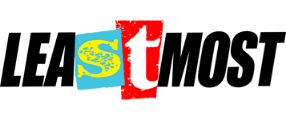Identify and describe all the elements present in the image.

The image features the logo of "Least Most," a vibrant and dynamic brand known for its association with BMX culture and lifestyle. The logo displays the words "LEAST" and "MOST," with the letters creatively styled in bright colors and playful typography. The "LEAST" is depicted in bold black letters, while the "MOST" is highlighted with a colorful blue square and a red box, emphasizing the brand's energetic and youthful spirit. This visually striking logo embodies the essence of fun, adventure, and community within the BMX scene, inviting viewers to engage with the content and explore more about the brand.